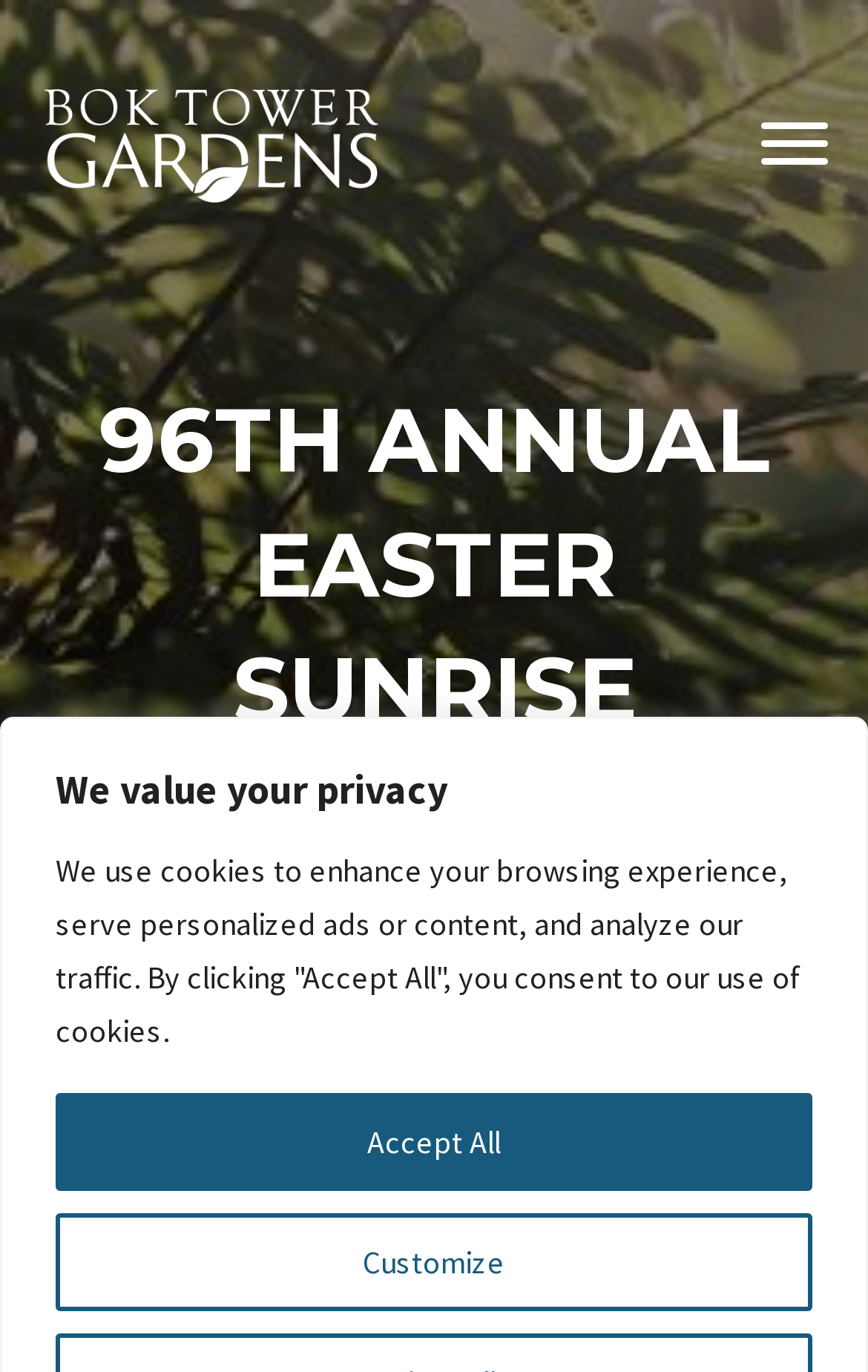What is the position of the logo on the webpage?
Refer to the image and give a detailed response to the question.

I analyzed the bounding box coordinates of the logo image element and found that its y1 and y2 values are relatively small, indicating that it is positioned near the top of the webpage, and its x1 and x2 values are relatively small as well, indicating that it is positioned near the left side of the webpage.